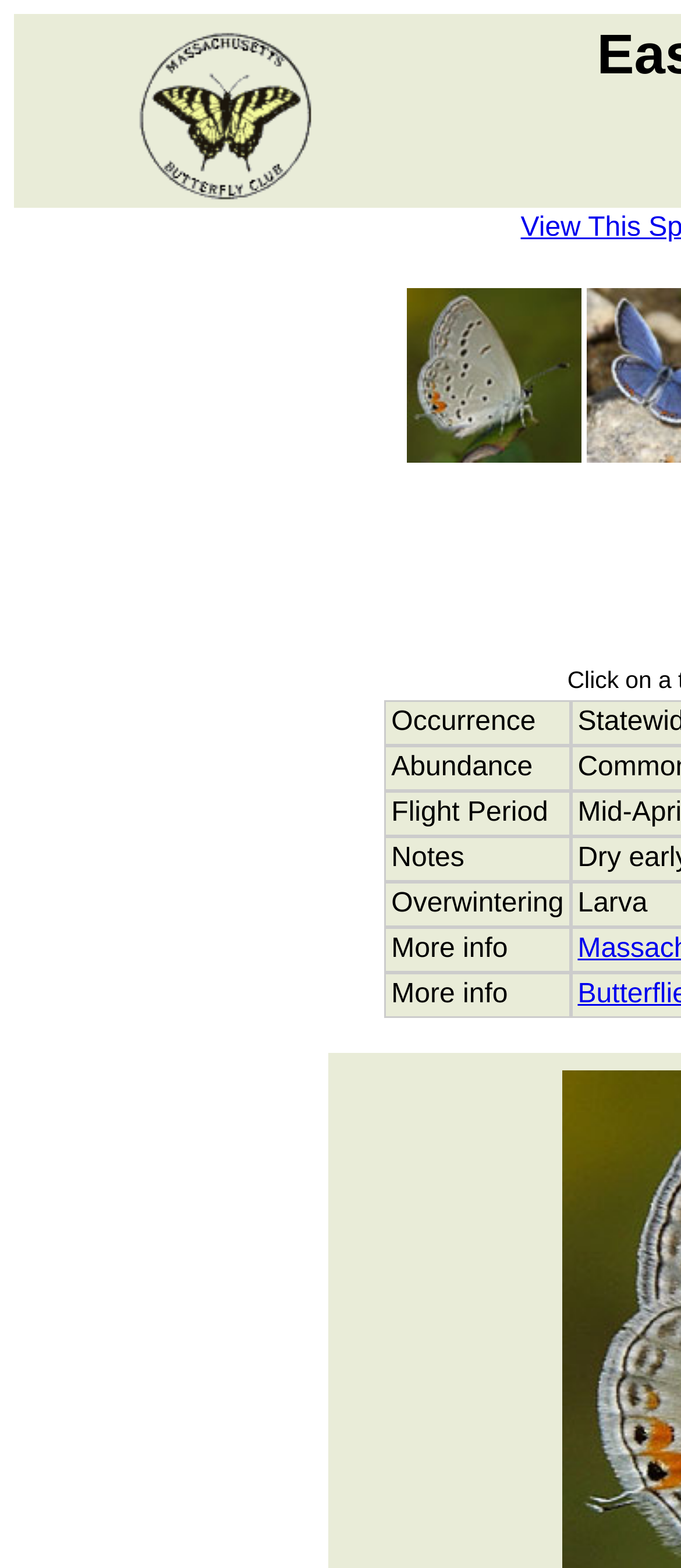How many images are there on the webpage?
Using the visual information, reply with a single word or short phrase.

3